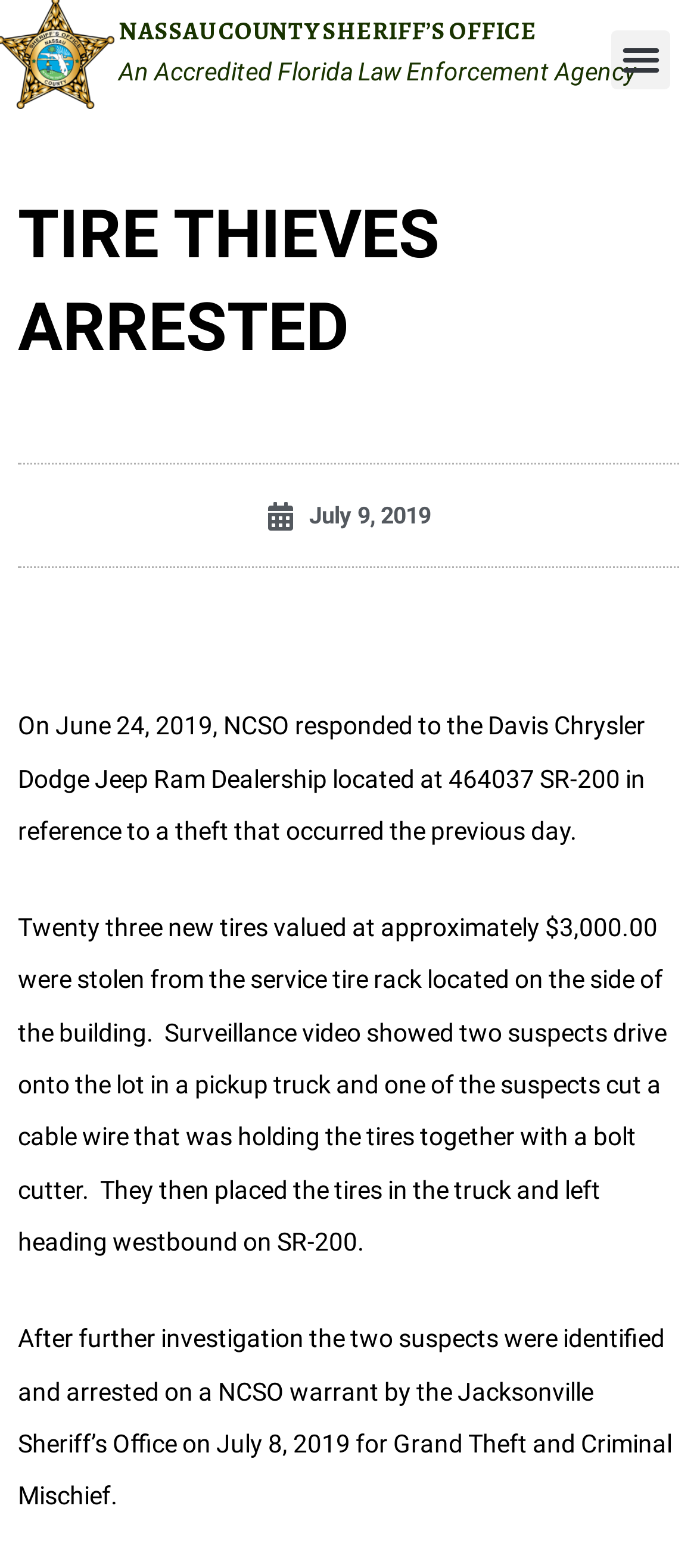Bounding box coordinates are to be given in the format (top-left x, top-left y, bottom-right x, bottom-right y). All values must be floating point numbers between 0 and 1. Provide the bounding box coordinate for the UI element described as: Menu

[0.877, 0.019, 0.962, 0.057]